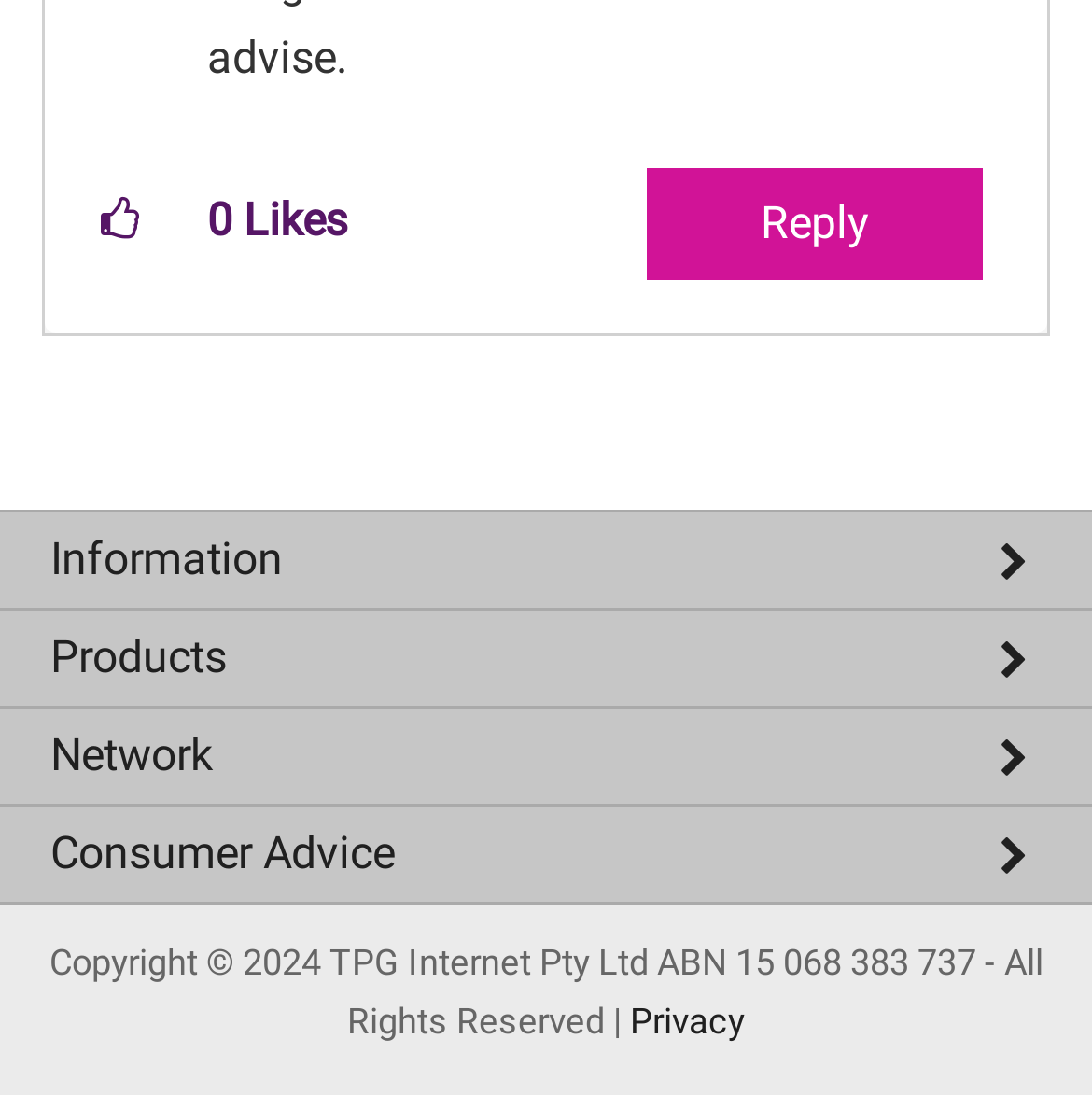Please answer the following question using a single word or phrase: What is the text above the 'Reply' button?

Likes